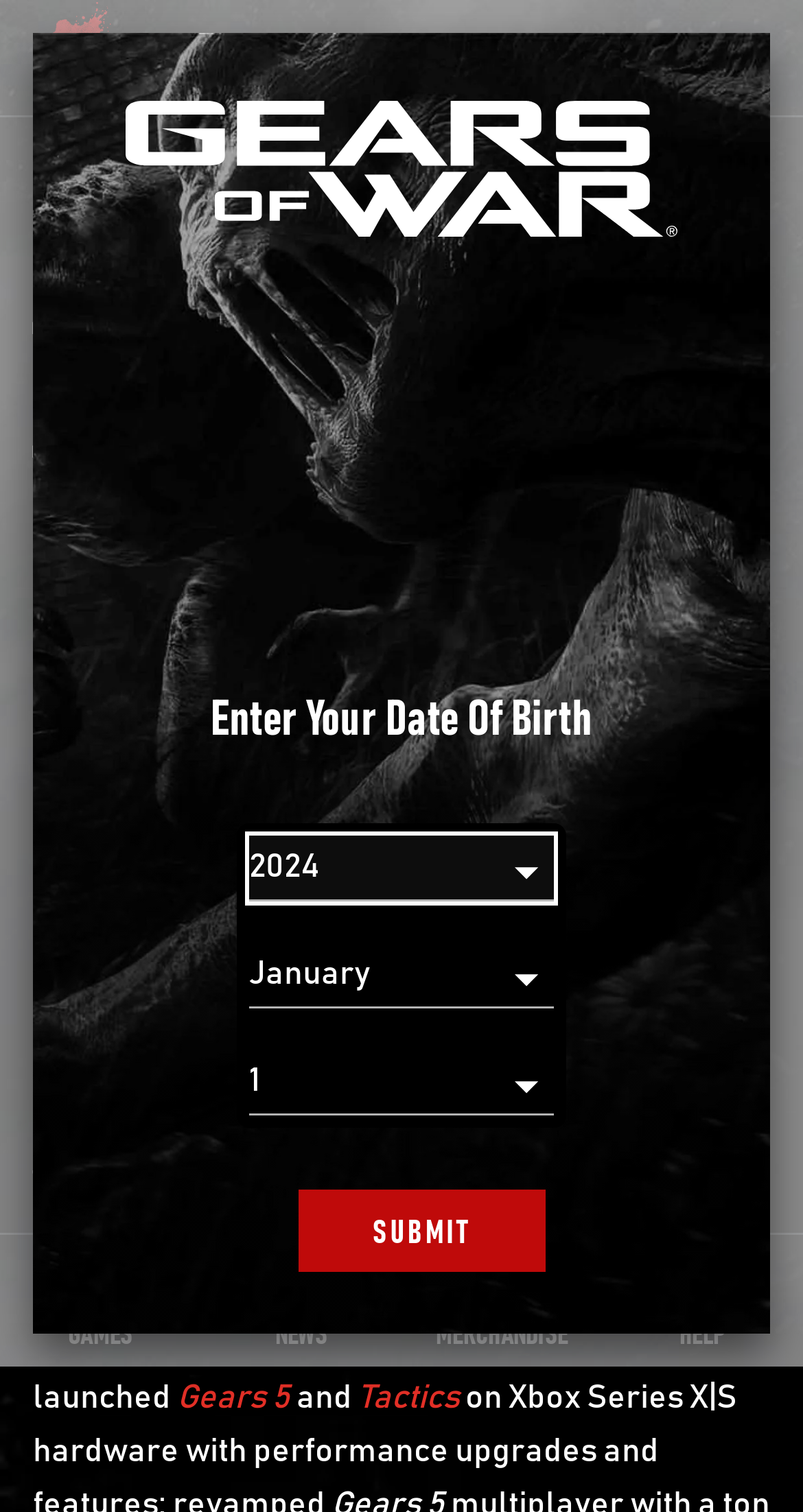Please specify the bounding box coordinates of the clickable section necessary to execute the following command: "Submit date of birth".

[0.372, 0.787, 0.679, 0.841]